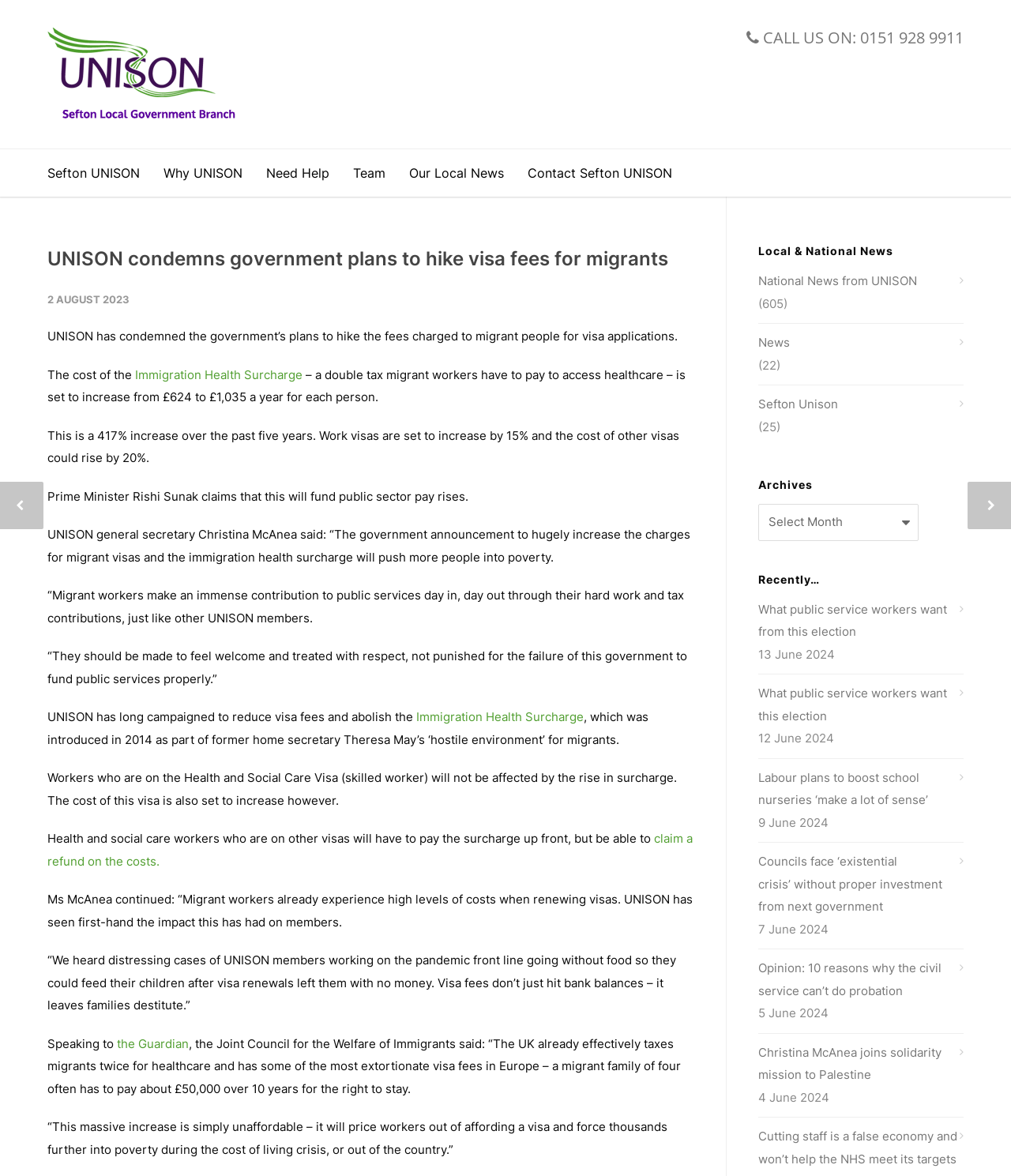Please mark the clickable region by giving the bounding box coordinates needed to complete this instruction: "Call the phone number".

[0.751, 0.023, 0.953, 0.041]